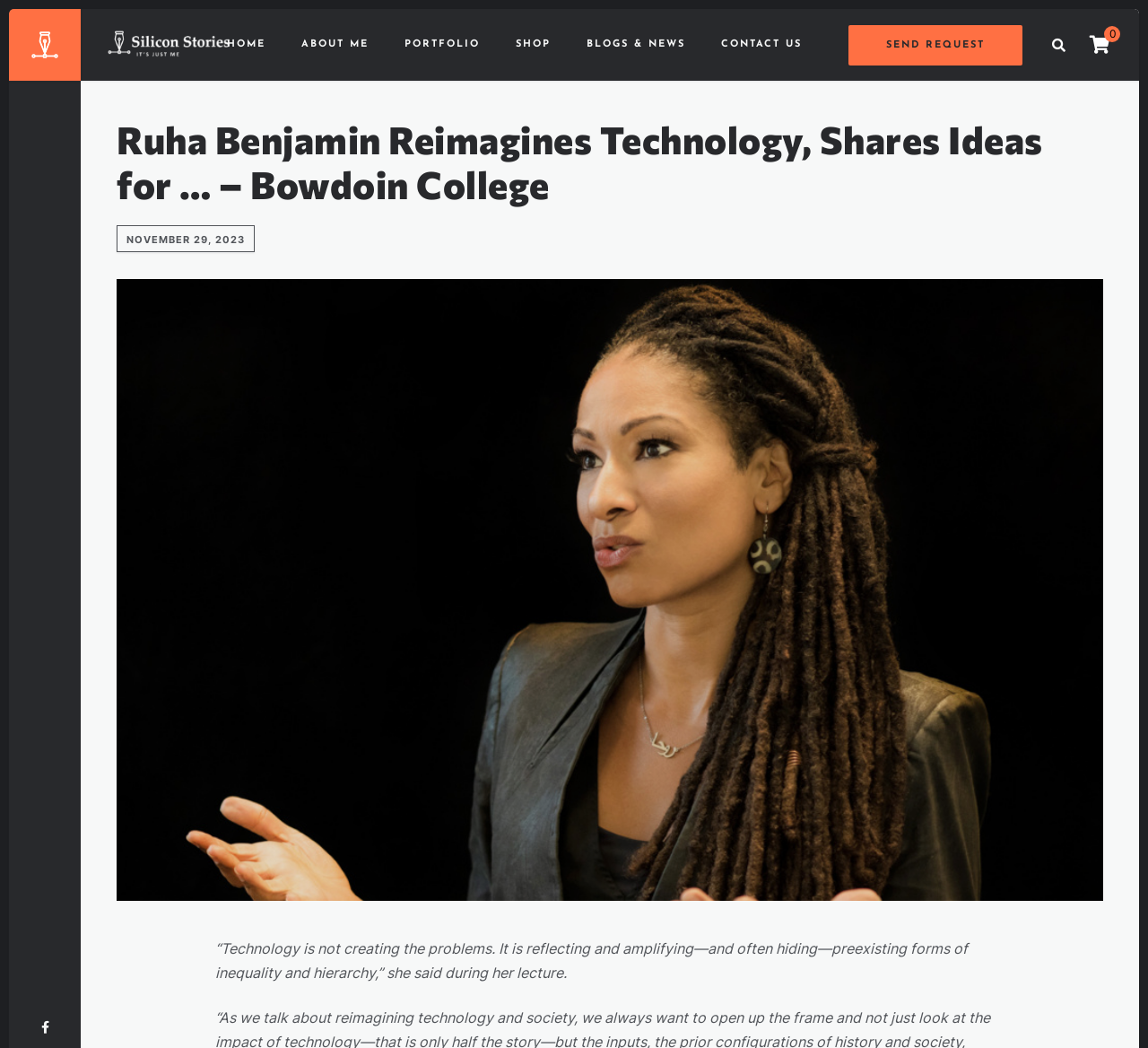Determine the bounding box of the UI element mentioned here: "Submit". The coordinates must be in the format [left, top, right, bottom] with values ranging from 0 to 1.

[0.961, 0.01, 0.977, 0.045]